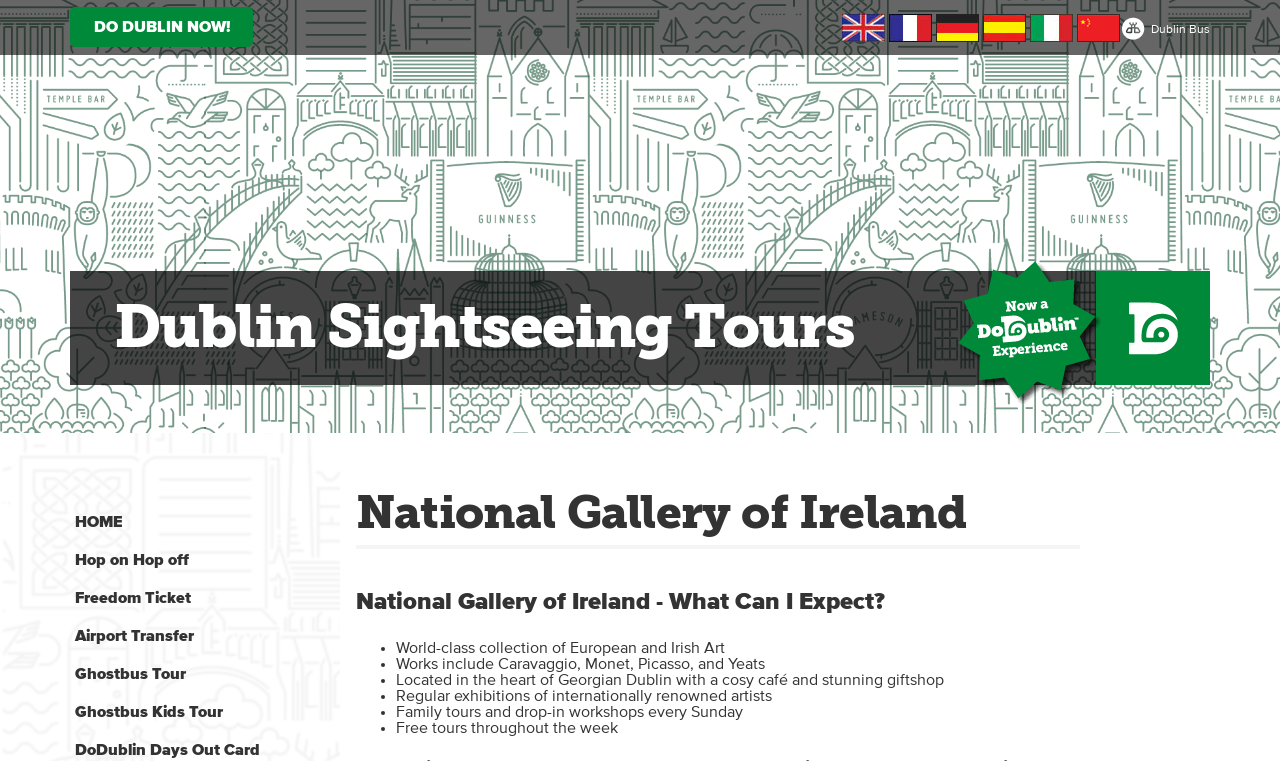Predict the bounding box for the UI component with the following description: "Ghostbus Kids Tour".

[0.055, 0.925, 0.266, 0.946]